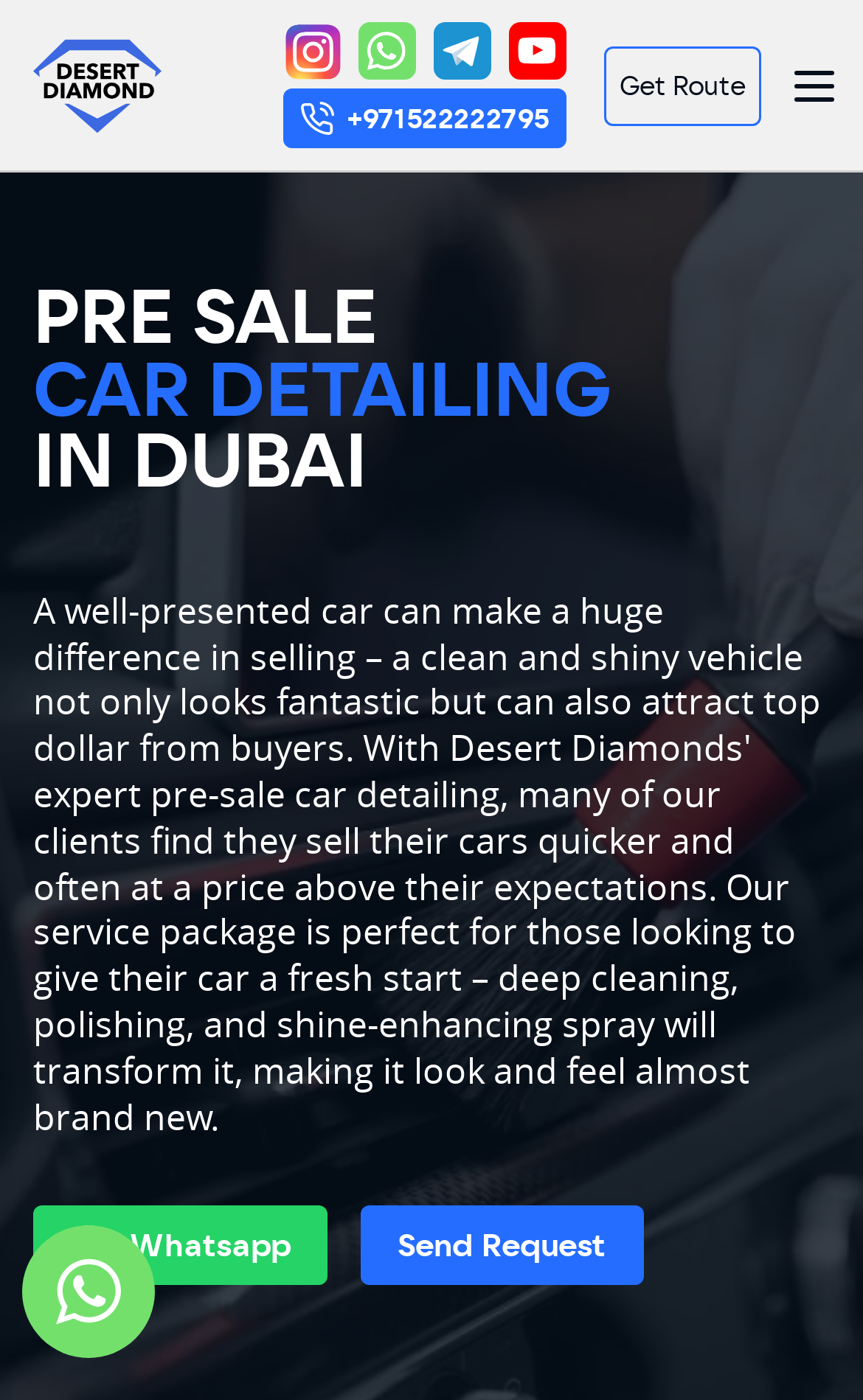Using the provided element description, identify the bounding box coordinates as (top-left x, top-left y, bottom-right x, bottom-right y). Ensure all values are between 0 and 1. Description: Send Request

[0.417, 0.862, 0.746, 0.919]